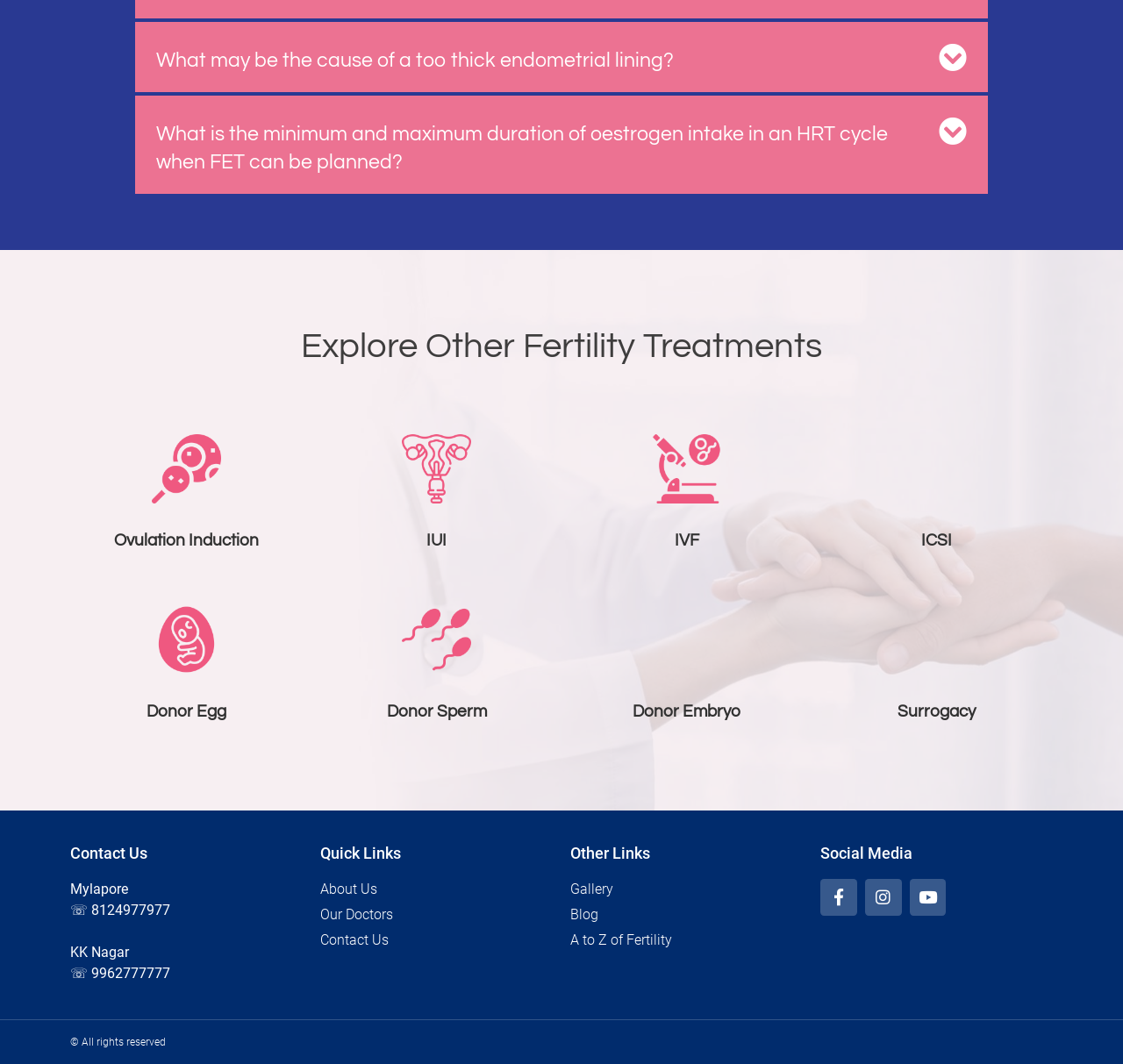Identify the bounding box coordinates for the region to click in order to carry out this instruction: "View the 'Metabolomics resources' lecture". Provide the coordinates using four float numbers between 0 and 1, formatted as [left, top, right, bottom].

None